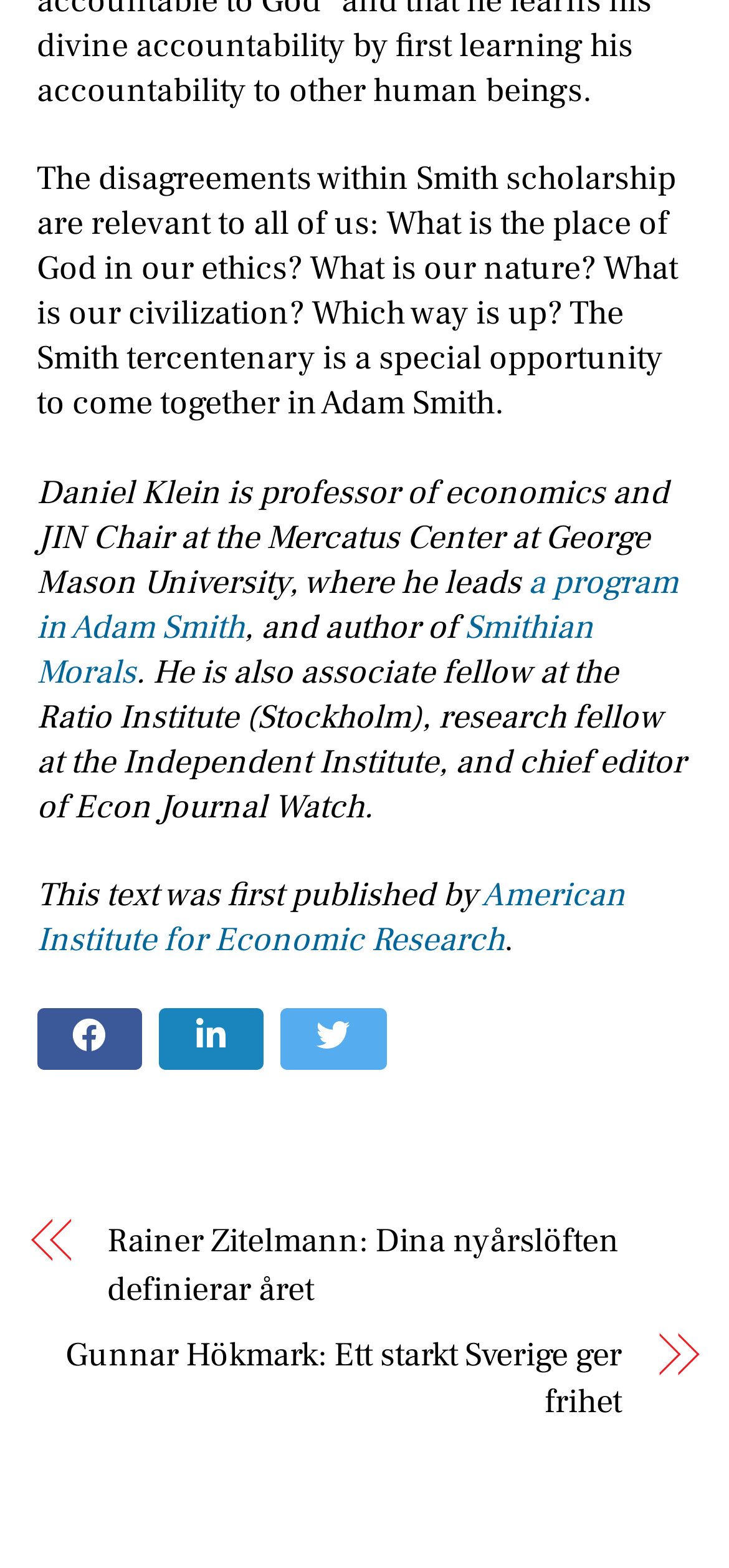Determine the bounding box coordinates of the clickable region to carry out the instruction: "Read Rainer Zitelmann's article".

[0.147, 0.777, 0.95, 0.837]